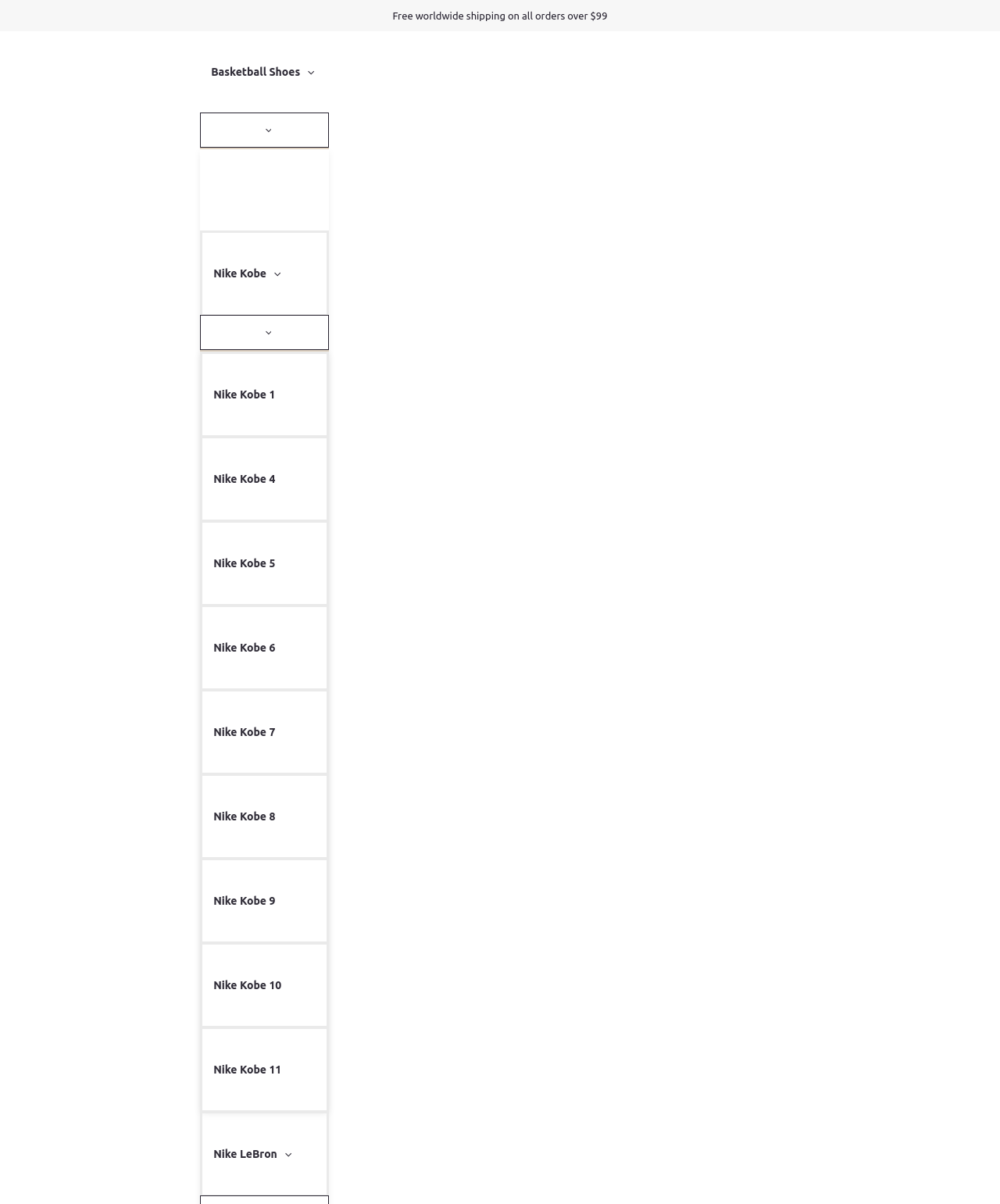Please find the bounding box coordinates of the clickable region needed to complete the following instruction: "Click on Nike Kobe 1". The bounding box coordinates must consist of four float numbers between 0 and 1, i.e., [left, top, right, bottom].

[0.2, 0.292, 0.329, 0.362]